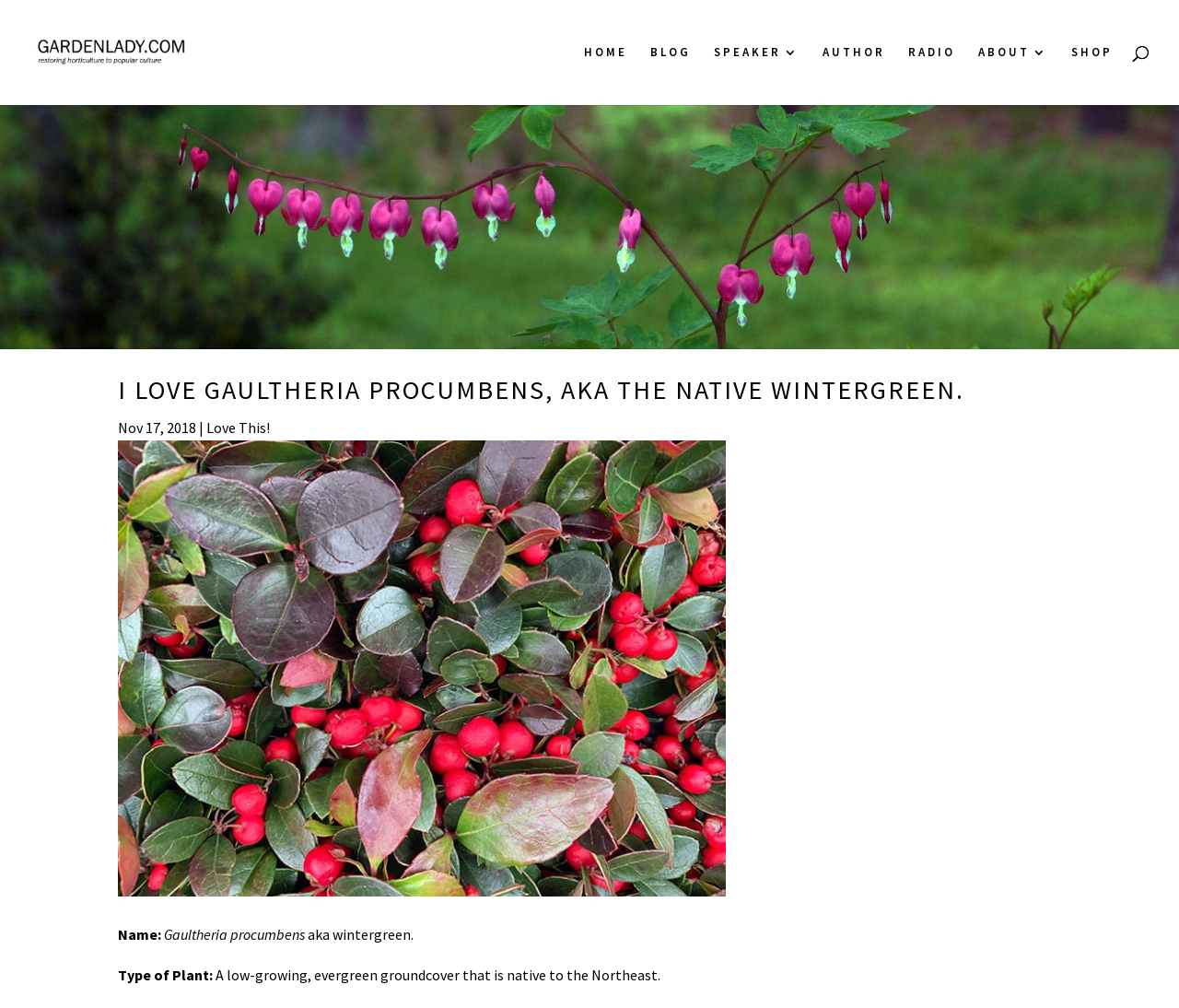Highlight the bounding box of the UI element that corresponds to this description: "alt="GardenLady.com"".

[0.026, 0.041, 0.288, 0.059]